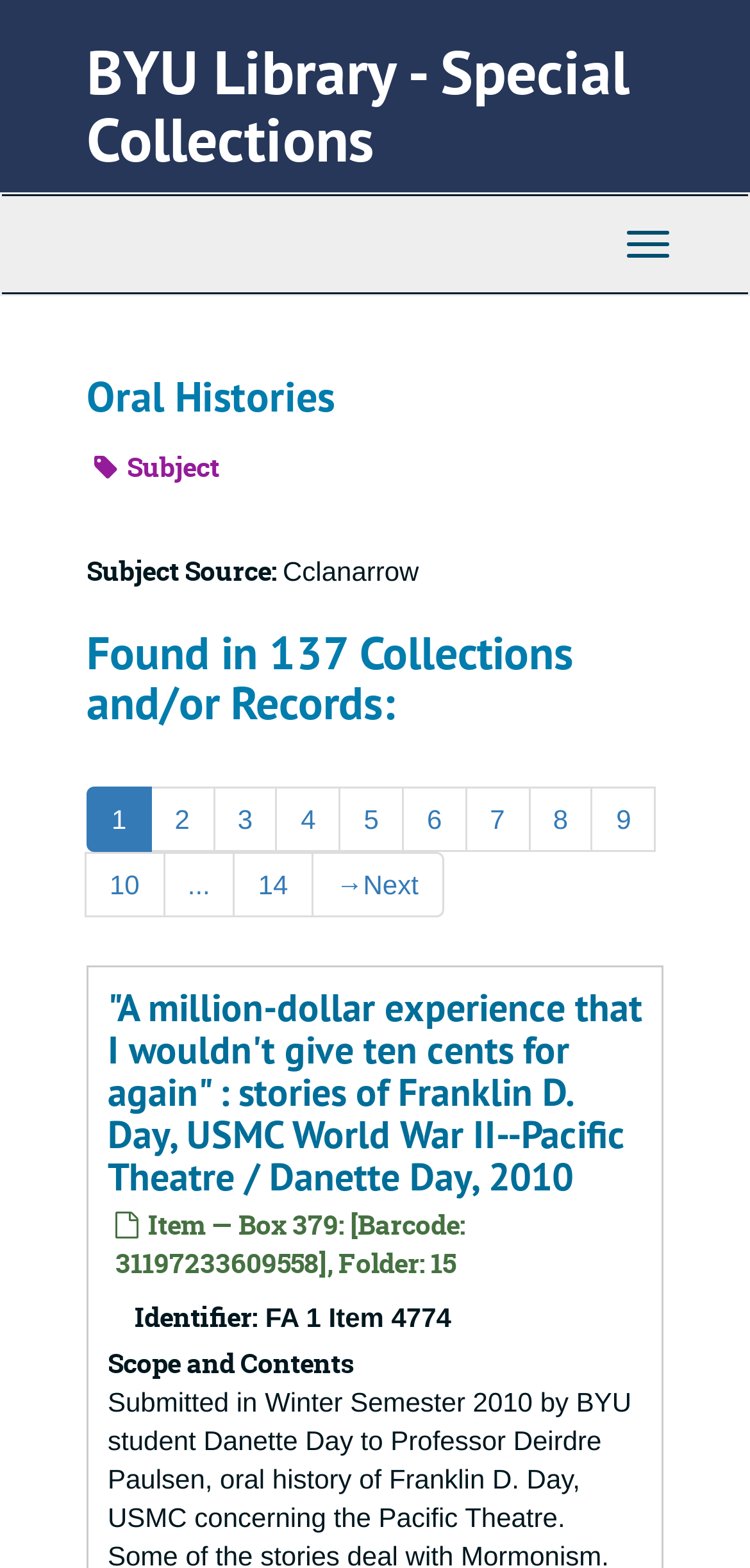What is the subject source of the oral histories?
Refer to the screenshot and answer in one word or phrase.

Cclanarrow